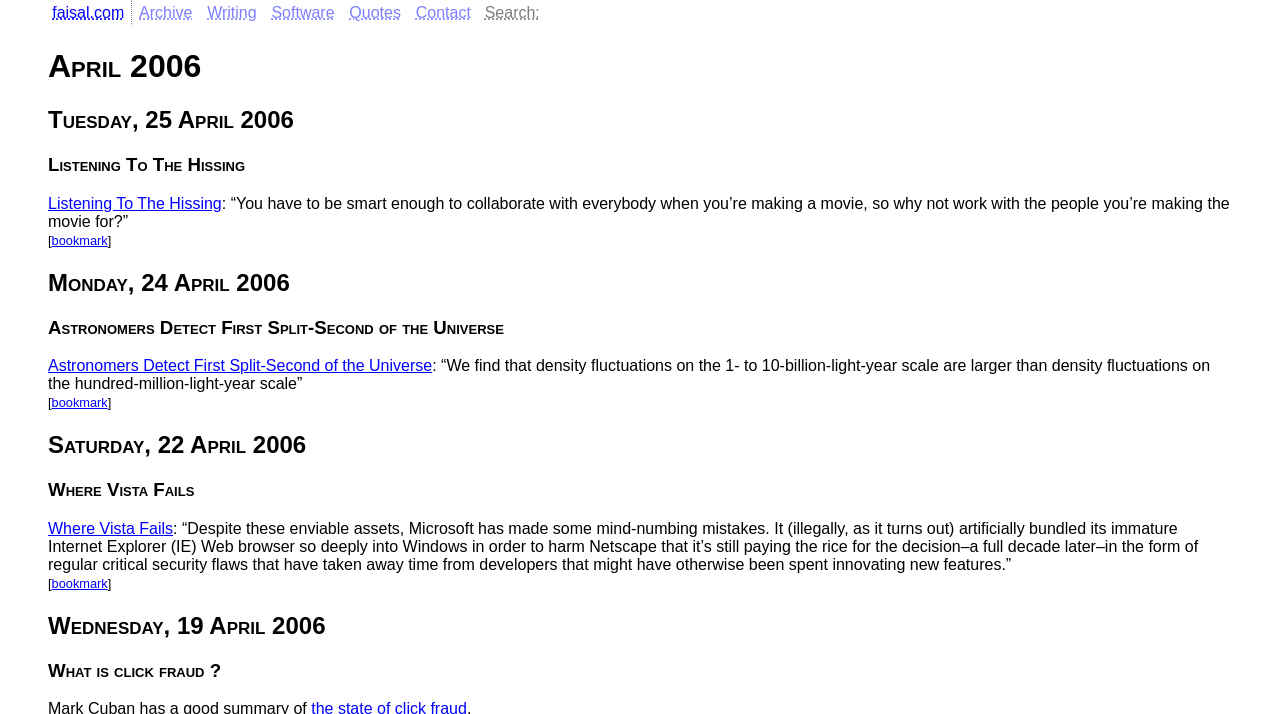Please determine the bounding box coordinates of the clickable area required to carry out the following instruction: "read listening to the hissing". The coordinates must be four float numbers between 0 and 1, represented as [left, top, right, bottom].

[0.038, 0.273, 0.173, 0.297]